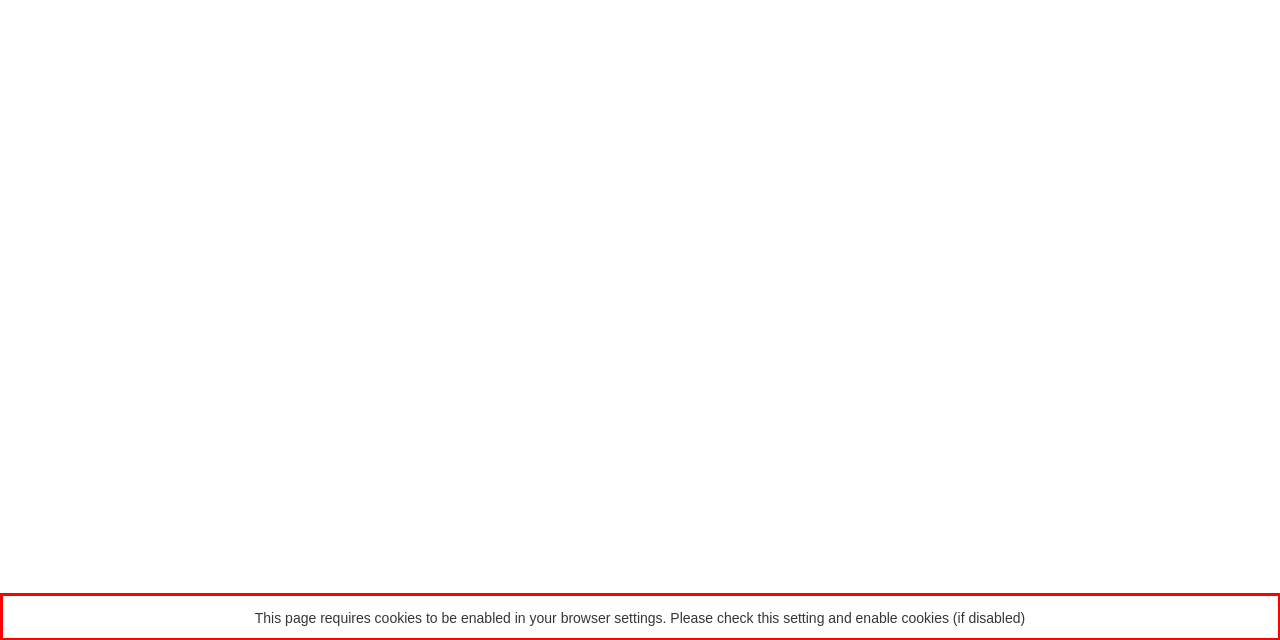Locate the red bounding box in the provided webpage screenshot and use OCR to determine the text content inside it.

This page requires cookies to be enabled in your browser settings. Please check this setting and enable cookies (if disabled)